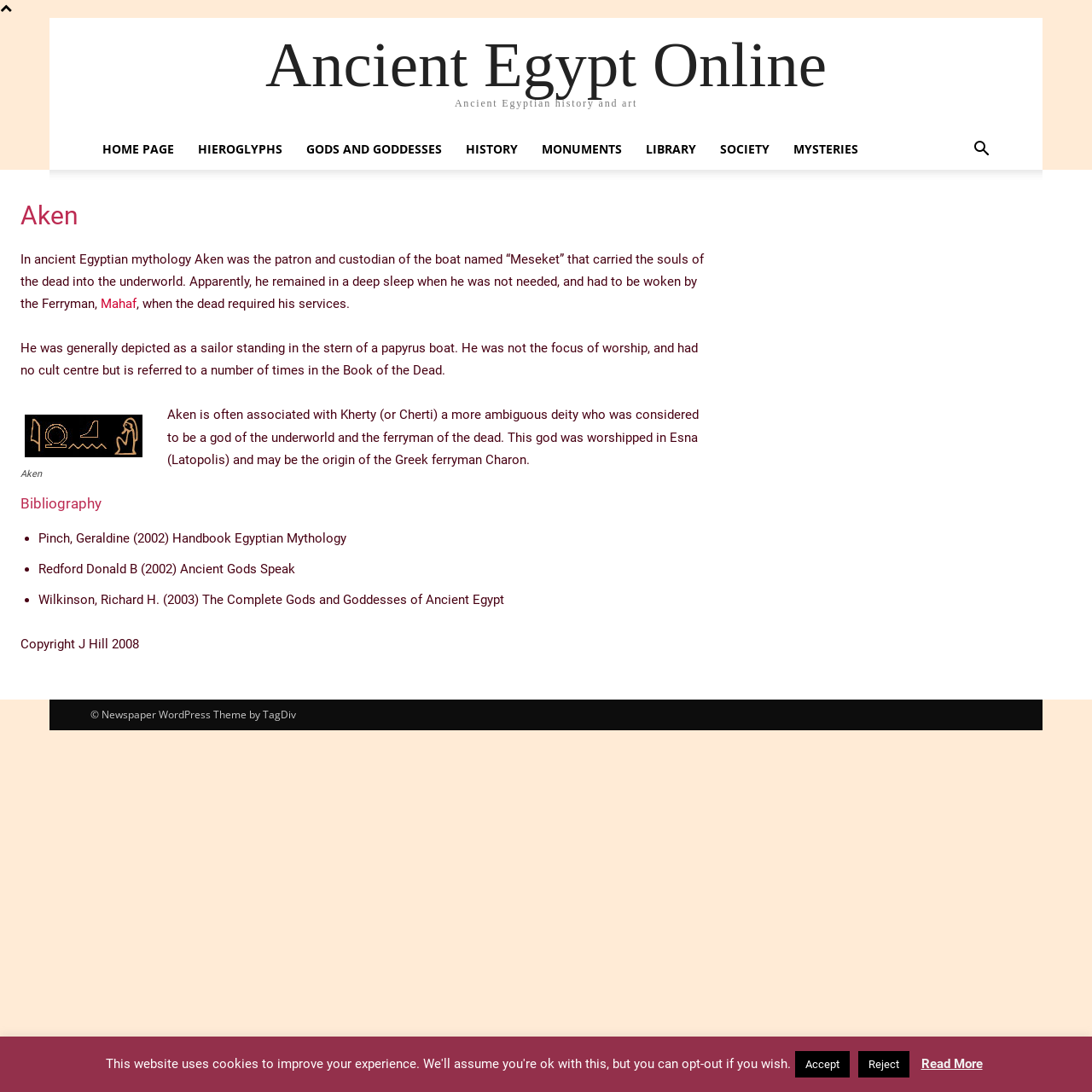Can you show the bounding box coordinates of the region to click on to complete the task described in the instruction: "learn about hieroglyphs"?

[0.17, 0.118, 0.27, 0.155]